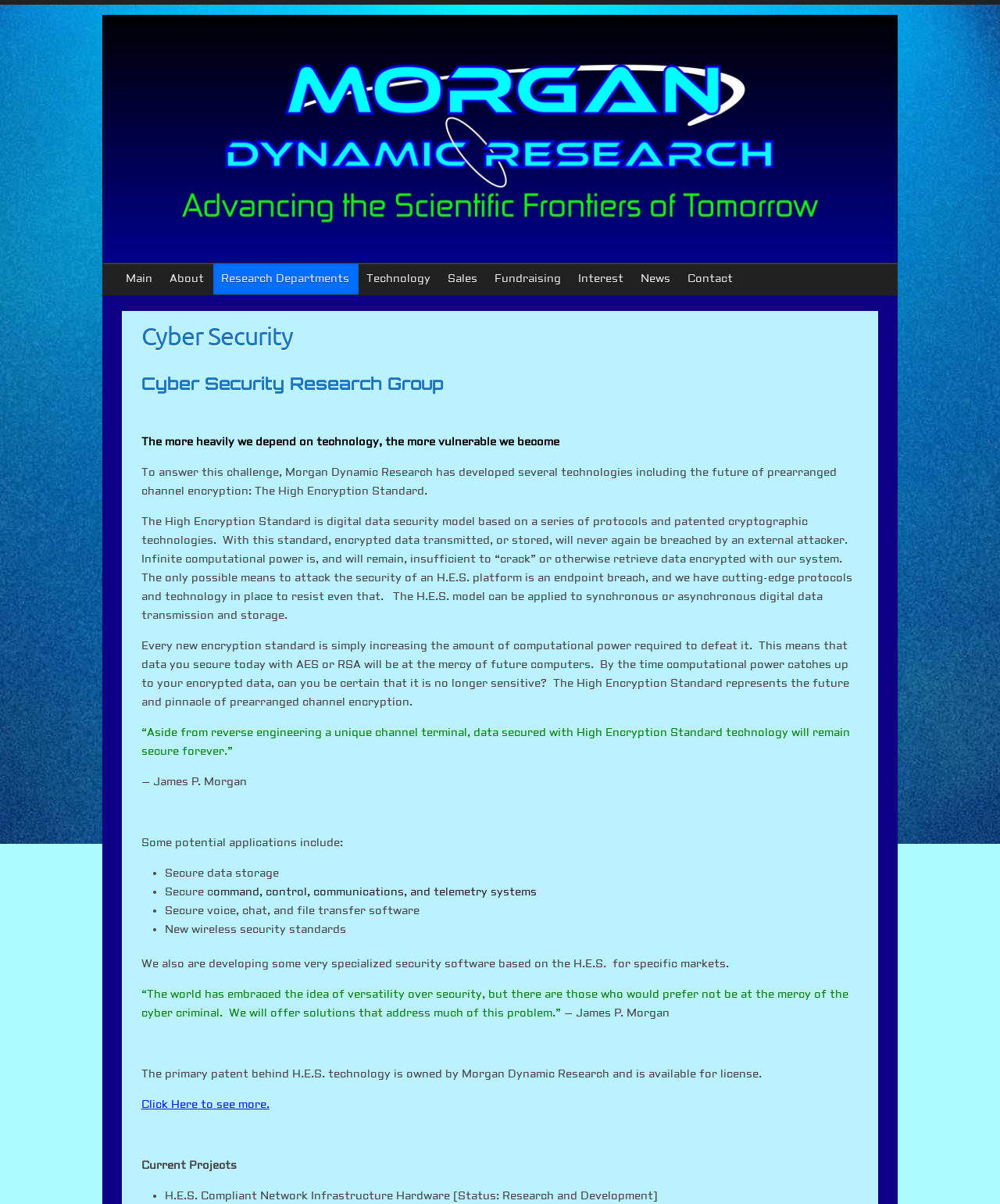Given the description "भू परीक्षक (Bhu Parikshak)", determine the bounding box of the corresponding UI element.

None